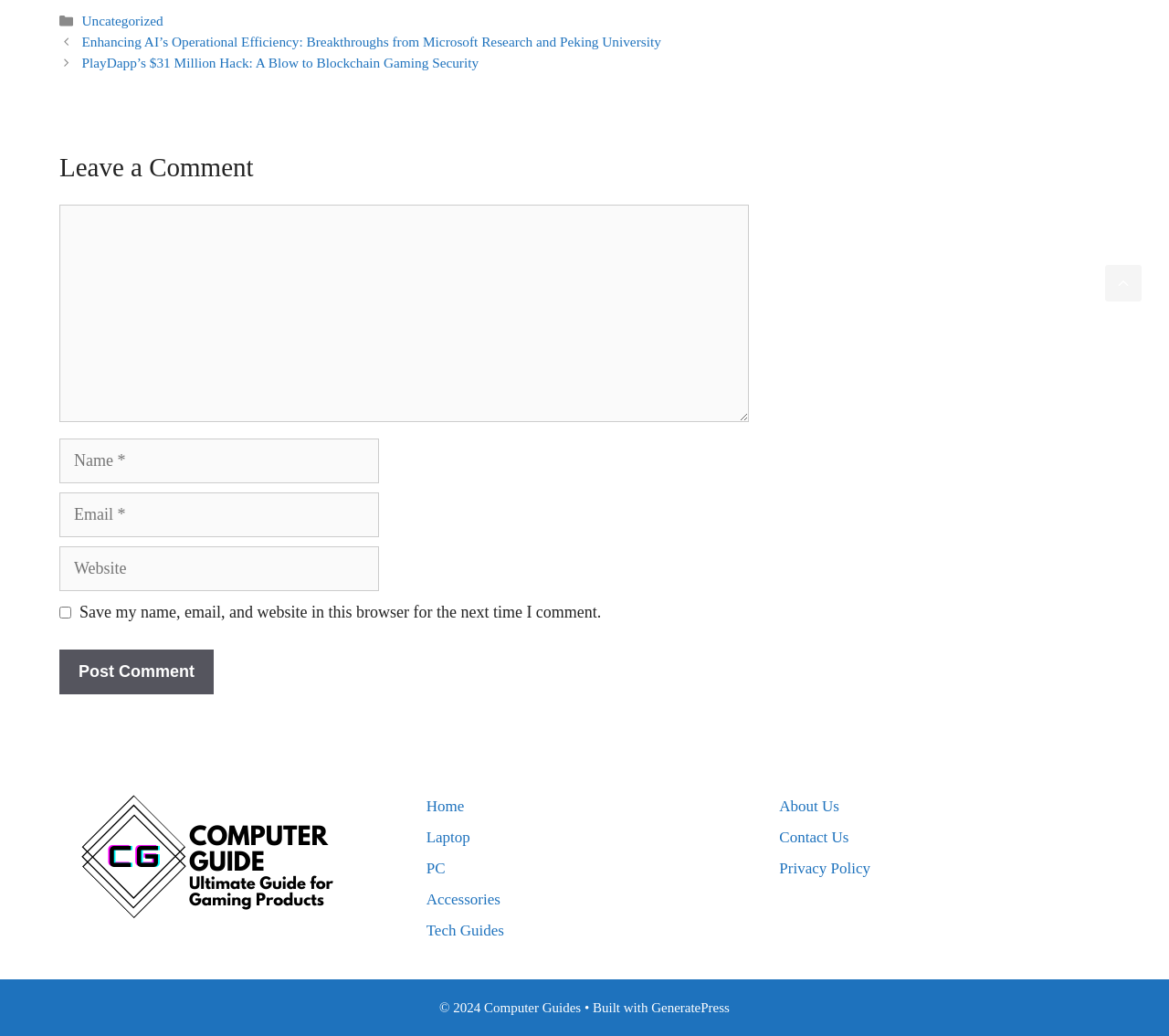What is the purpose of the textbox labeled 'Comment'? Based on the image, give a response in one word or a short phrase.

Leave a comment